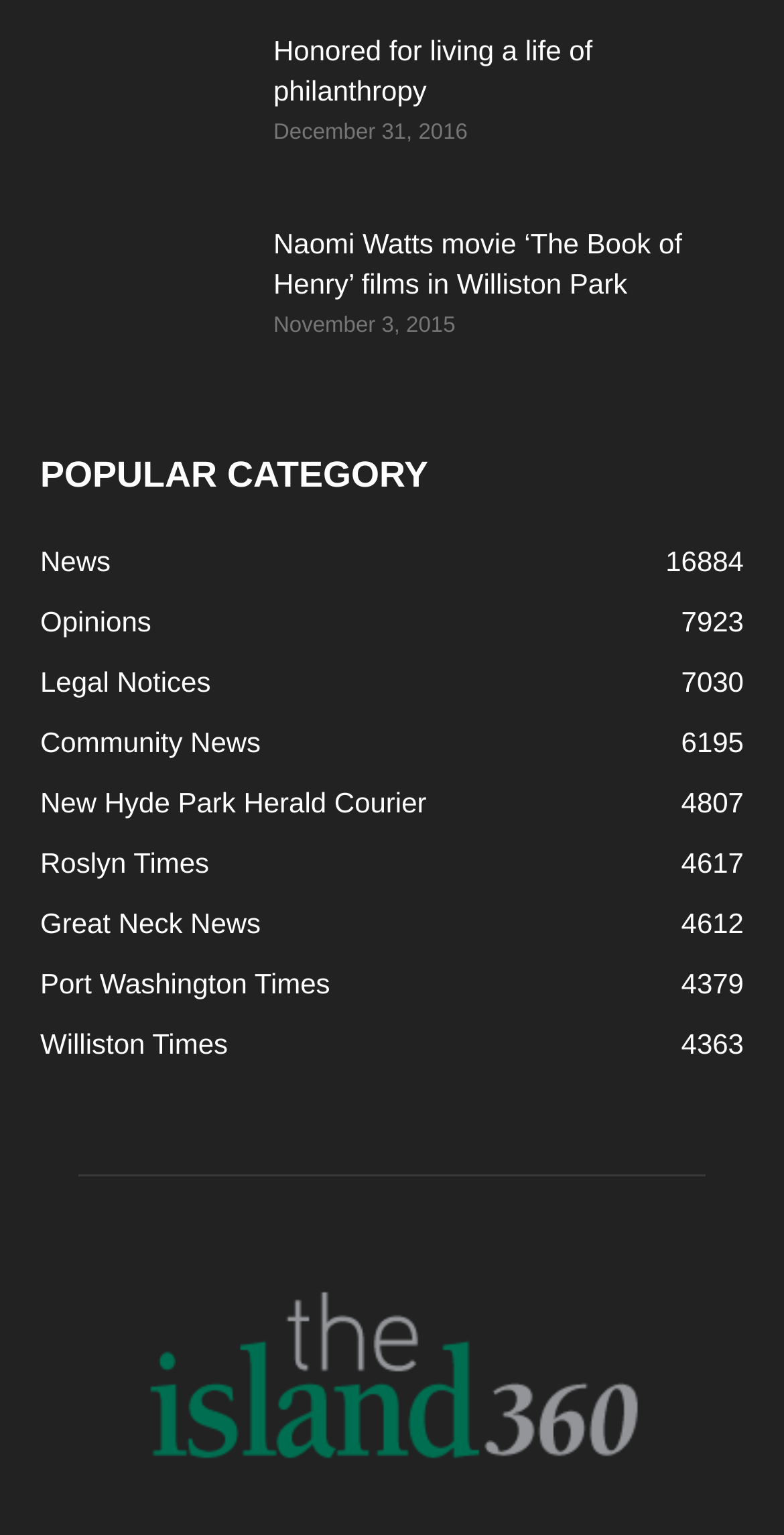Identify the bounding box coordinates of the region that should be clicked to execute the following instruction: "check the Medieval Name Generator".

None